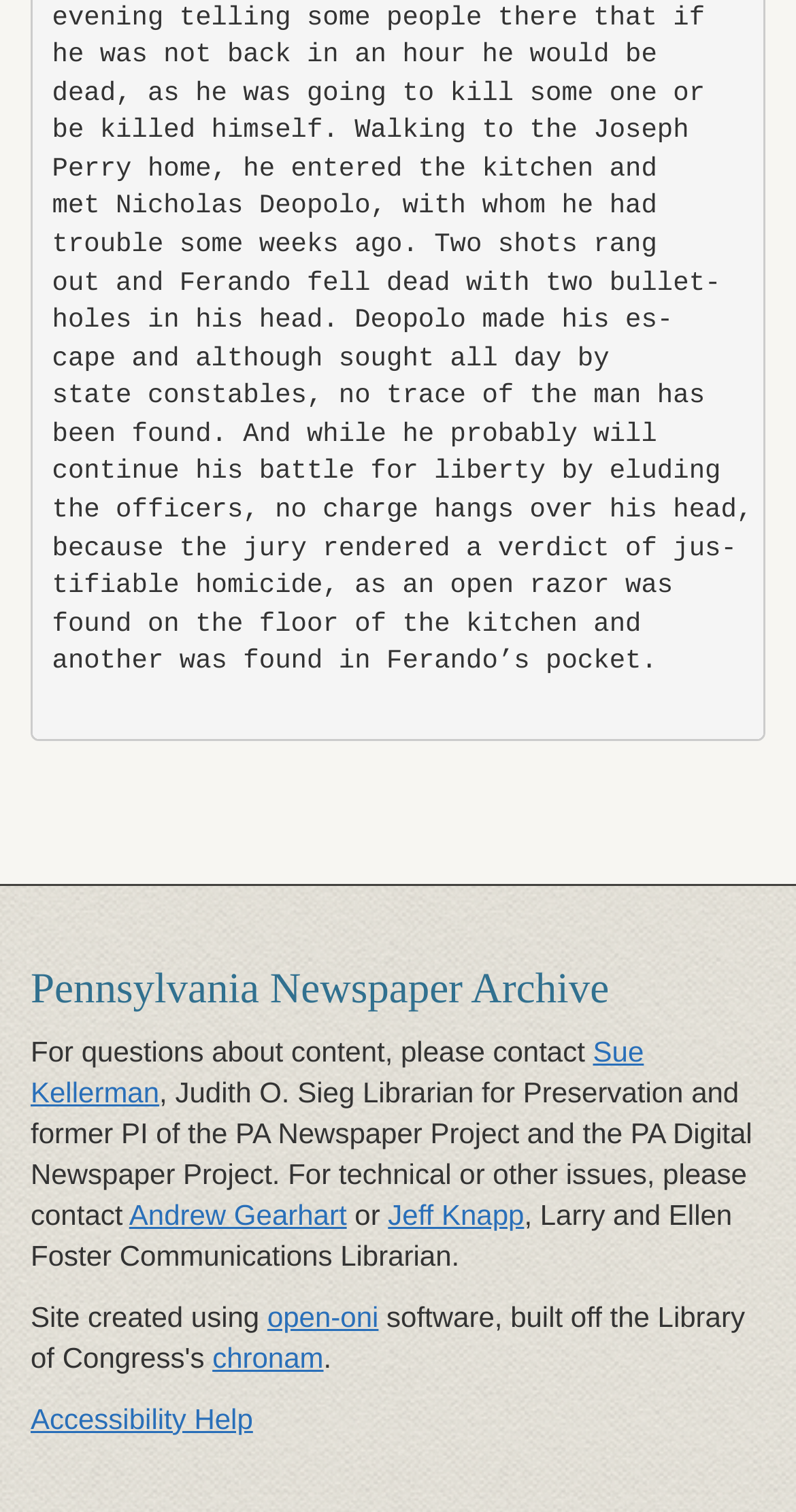Who can be contacted for technical issues?
Please provide a comprehensive answer based on the contents of the image.

The webpage provides contact information for technical or other issues, listing Andrew Gearhart and Jeff Knapp as the points of contact.